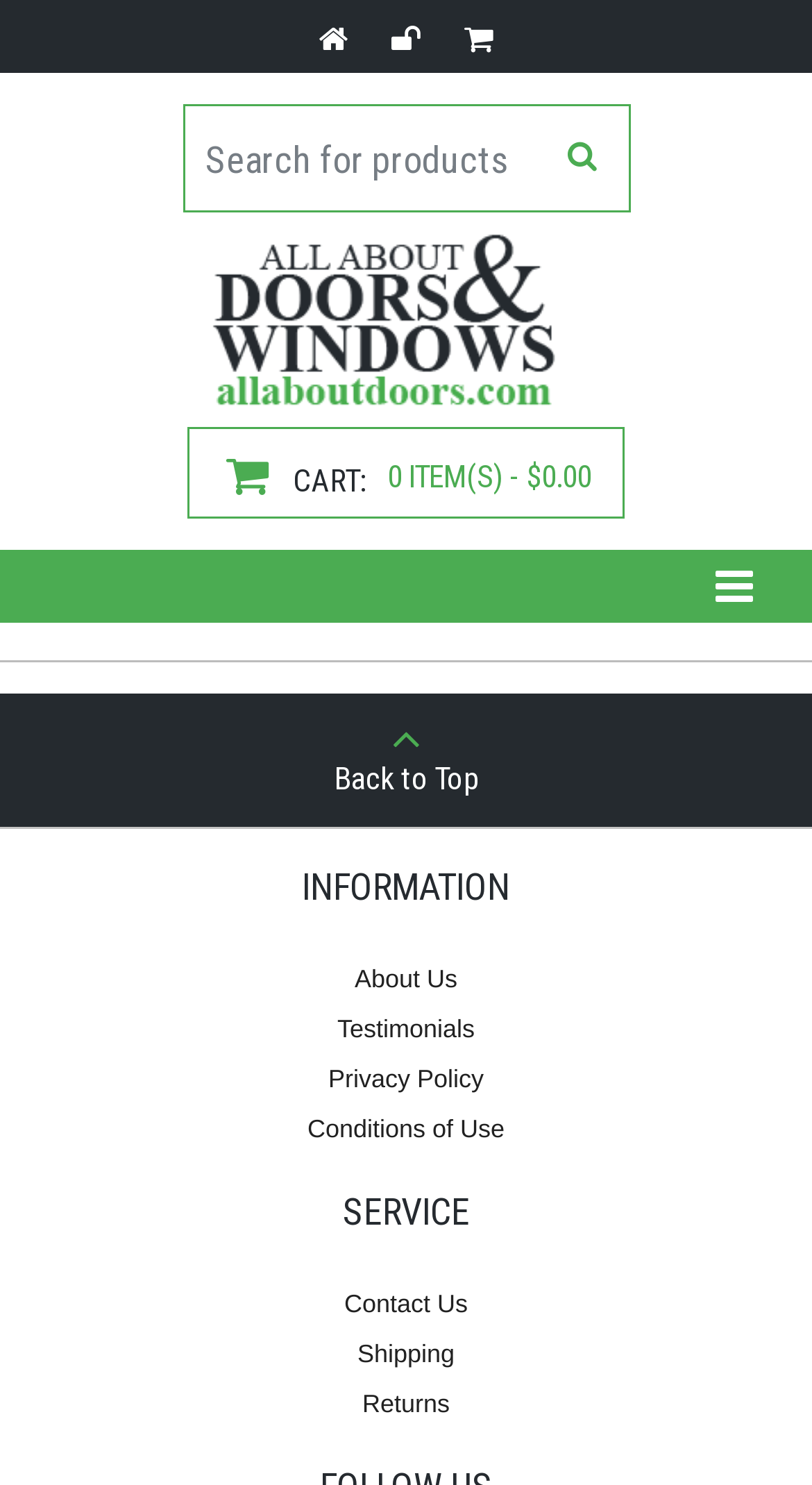Provide a single word or phrase to answer the given question: 
What type of items may not be refunded?

Items over 6 feet in width or length